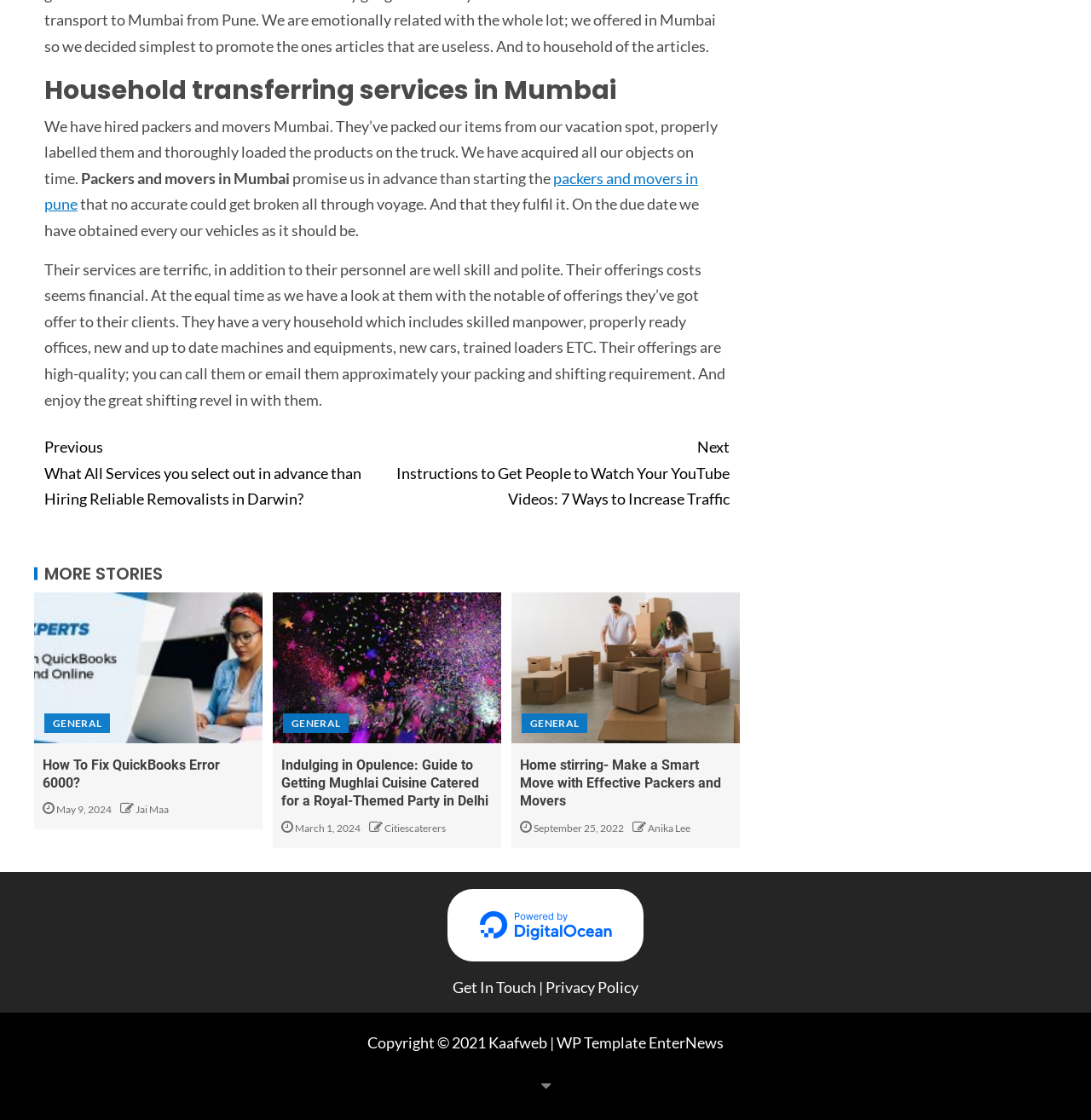How many articles are listed under 'MORE STORIES'?
Based on the image, answer the question with as much detail as possible.

Under the 'MORE STORIES' section, there are three articles listed, each with a heading, image, and link. The articles are 'How To Fix QuickBooks Error 6000?', 'Indulging in Opulence: Guide to Getting Mughlai Cuisine Catered for a Royal-Themed Party in Delhi', and 'Home stirring- Make a Smart Move with Effective Packers and Movers'.